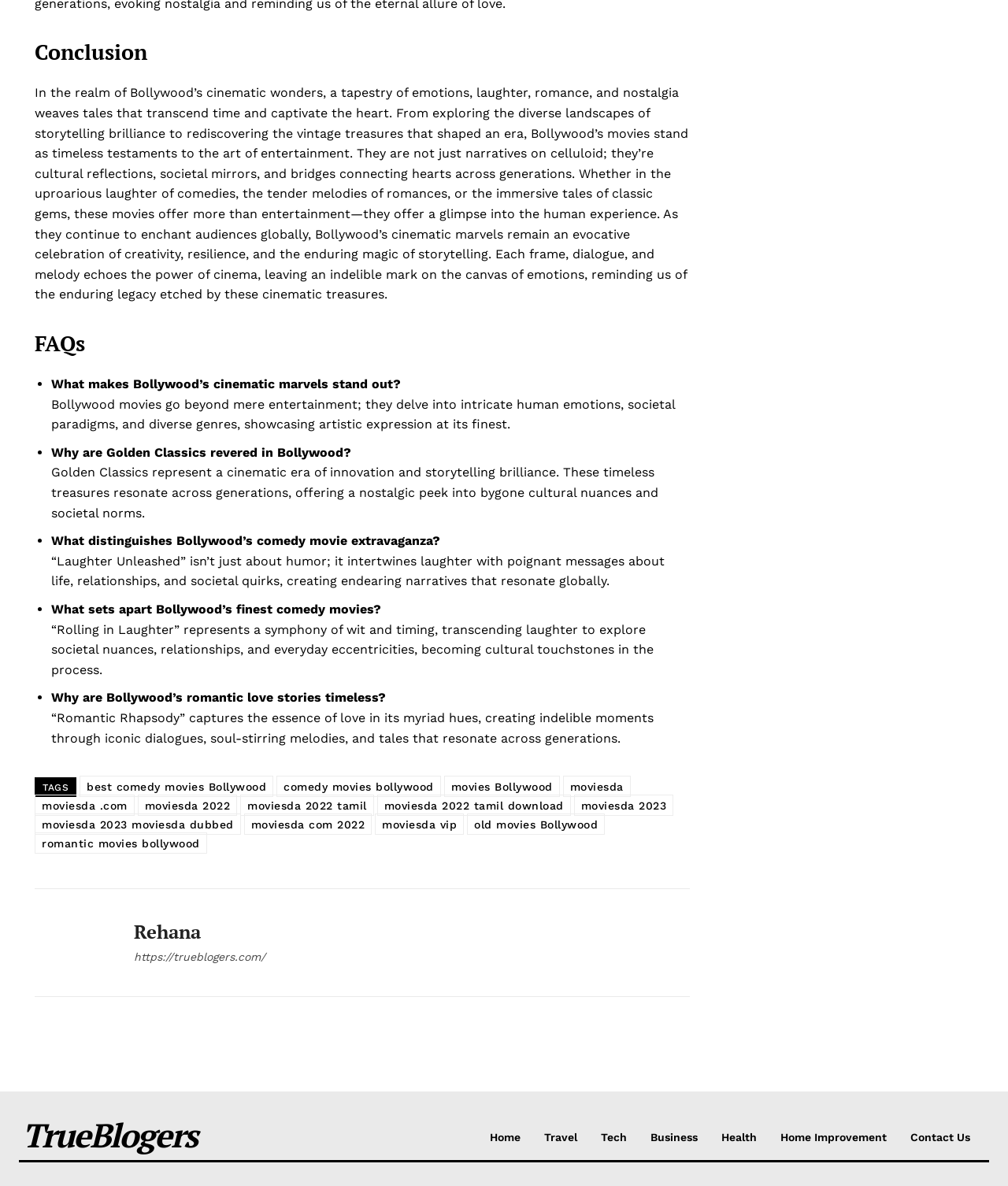Answer the question using only one word or a concise phrase: What is the theme of the romantic movies mentioned on the webpage?

Timeless love stories